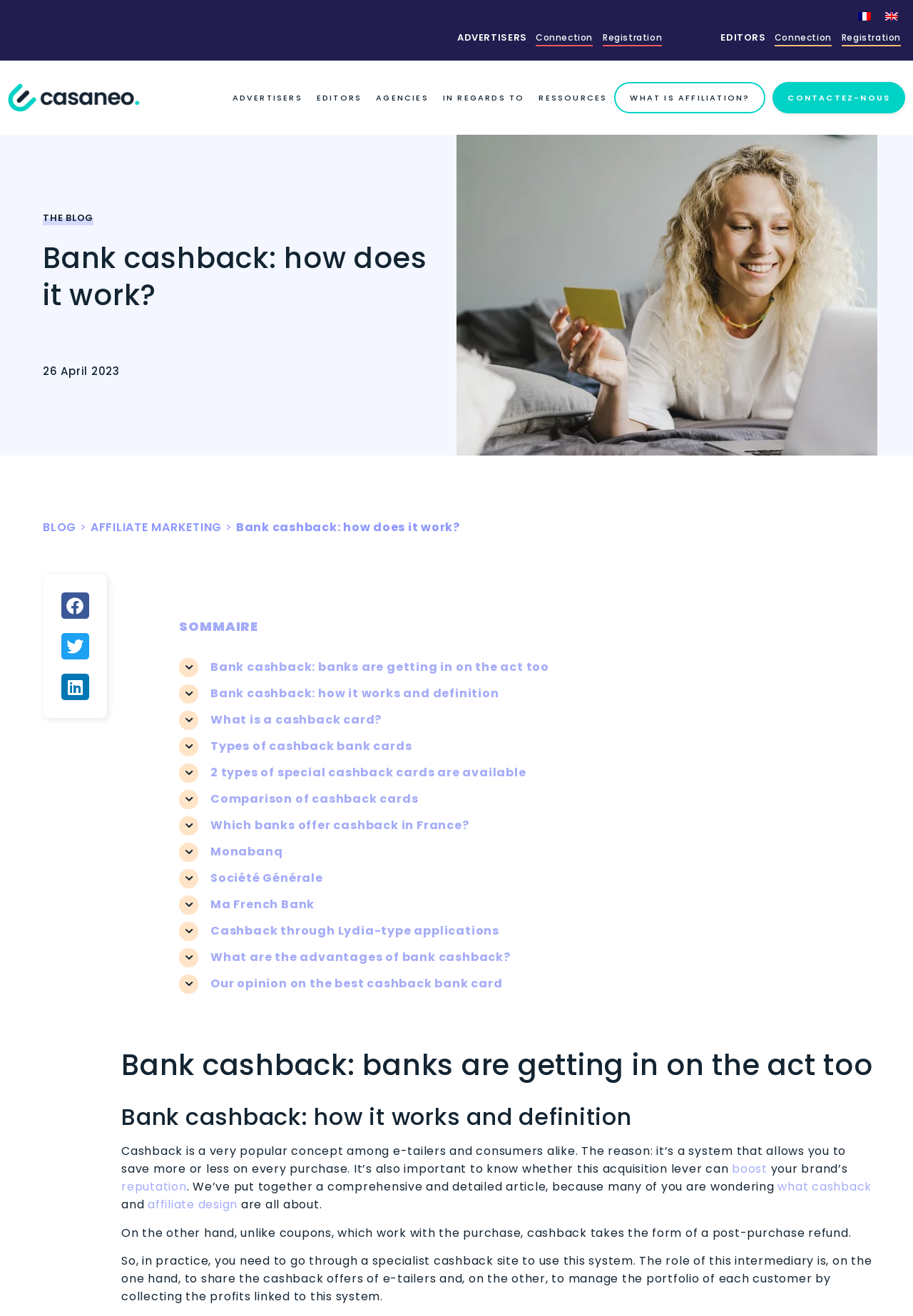Provide a one-word or one-phrase answer to the question:
How many types of special cashback cards are available?

2